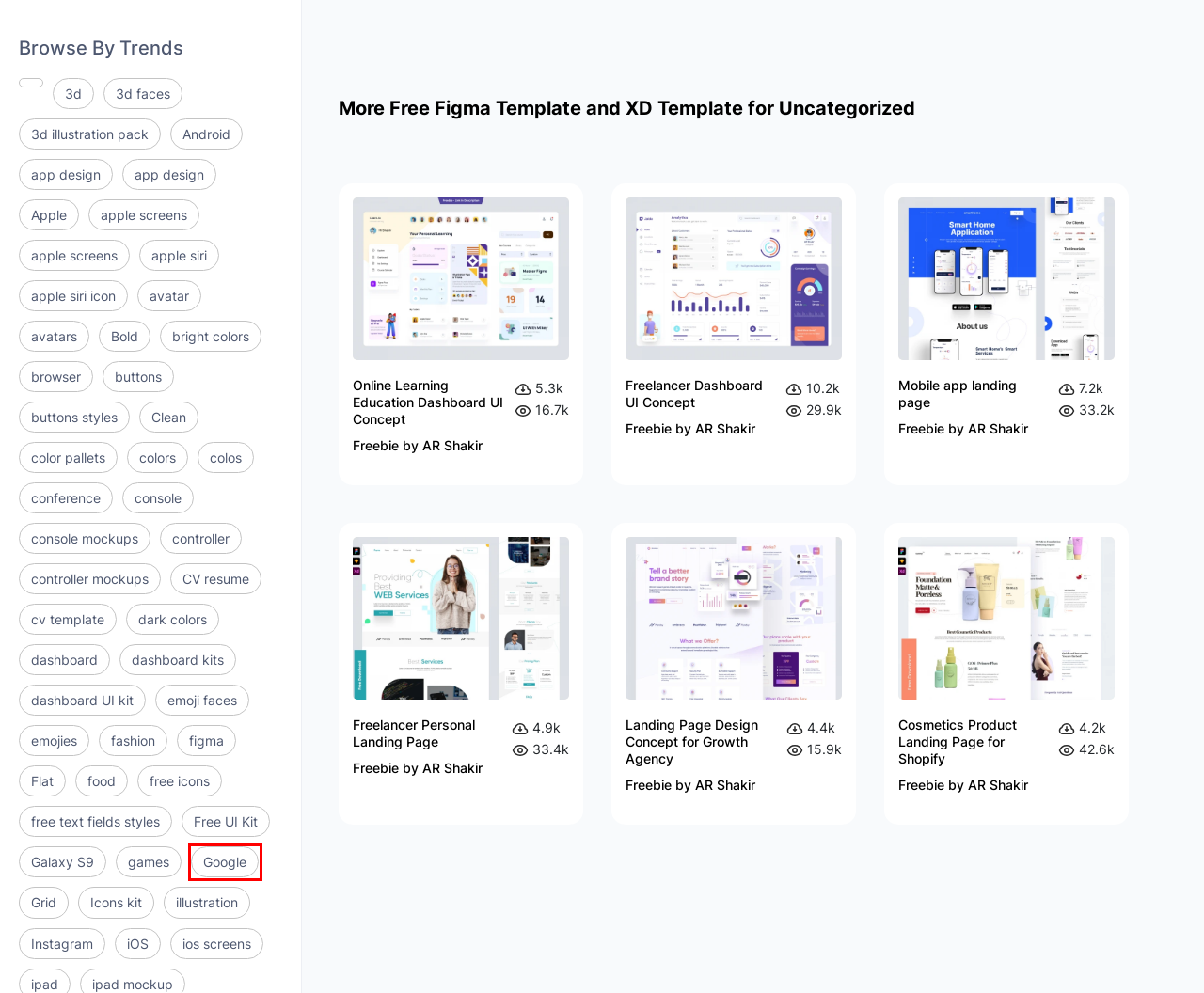You have a screenshot of a webpage with a red bounding box around an element. Select the webpage description that best matches the new webpage after clicking the element within the red bounding box. Here are the descriptions:
A. 6 3d freebies | FreebiesFlux
B. 19 dashboard kits freebies | FreebiesFlux
C. Freelancer Dashboard UI Concept freebie for Figma and Adobe XD
D. Landing Page Design Concept for Growth Agency freebie for Figma a...
E. 50 Google freebies | FreebiesFlux
F. 32 illustration freebies | FreebiesFlux
G. 7 3d illustration pack freebies | FreebiesFlux
H. 27 dashboard UI kit freebies | FreebiesFlux

E